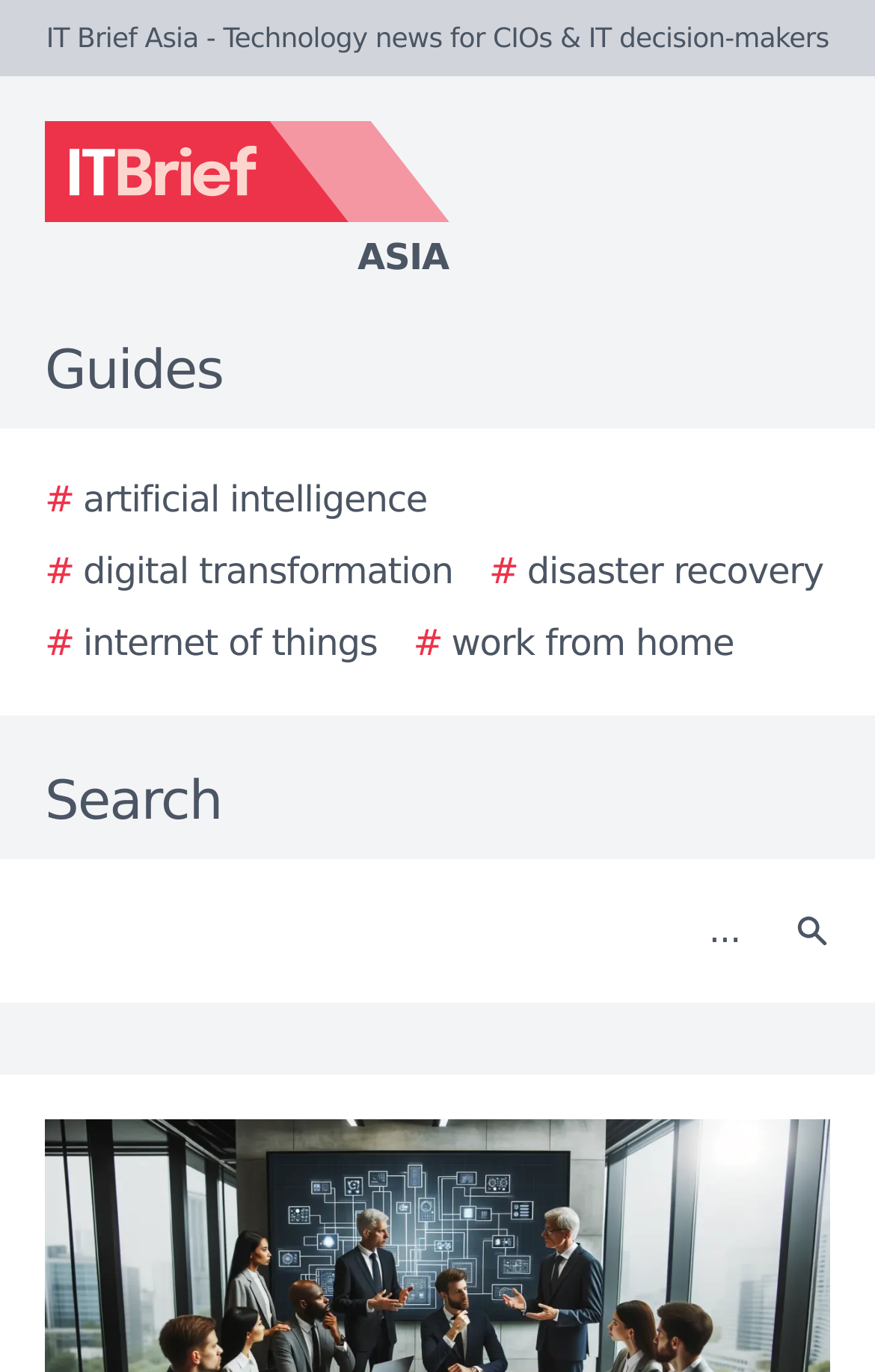Specify the bounding box coordinates of the region I need to click to perform the following instruction: "Search for artificial intelligence". The coordinates must be four float numbers in the range of 0 to 1, i.e., [left, top, right, bottom].

[0.051, 0.345, 0.488, 0.384]